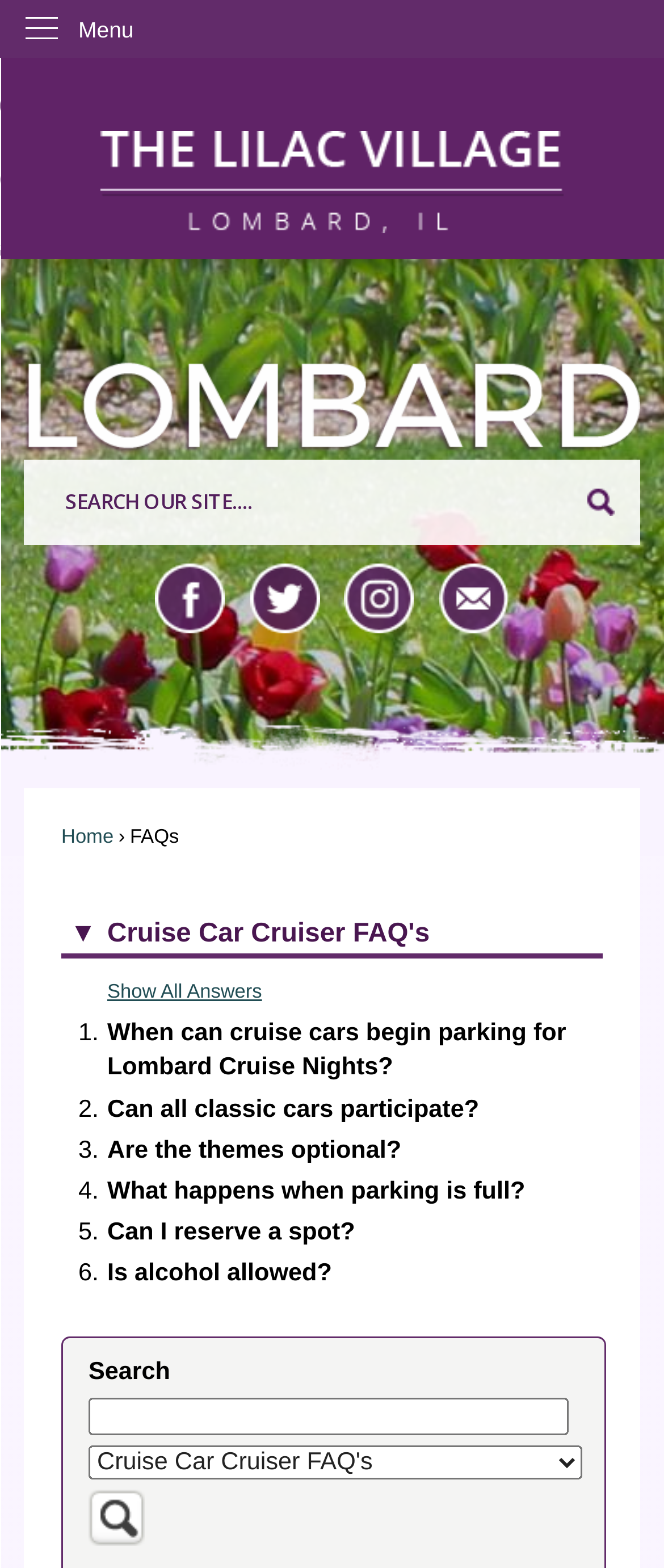Give a detailed account of the webpage, highlighting key information.

This webpage is a FAQ page for Cruise Car Cruiser, with a prominent search bar at the top right corner. The search bar has a text input field, a search button with a magnifying glass icon, and a category filter dropdown menu. 

Below the search bar, there are several social media links, including Facebook, Twitter, Instagram, and mail, each with its respective icon. 

The main content of the page is divided into sections, with a heading "Cruise Car Cruiser FAQ's" at the top. There are six FAQs listed, each with a question and a link to the answer. The questions are numbered from 1 to 6, and they cover topics such as parking for Lombard Cruise Nights, participation of classic cars, and themes. 

At the bottom of the page, there is a repeated search bar with a text input field, a category filter dropdown menu, and a search button with a magnifying glass icon.